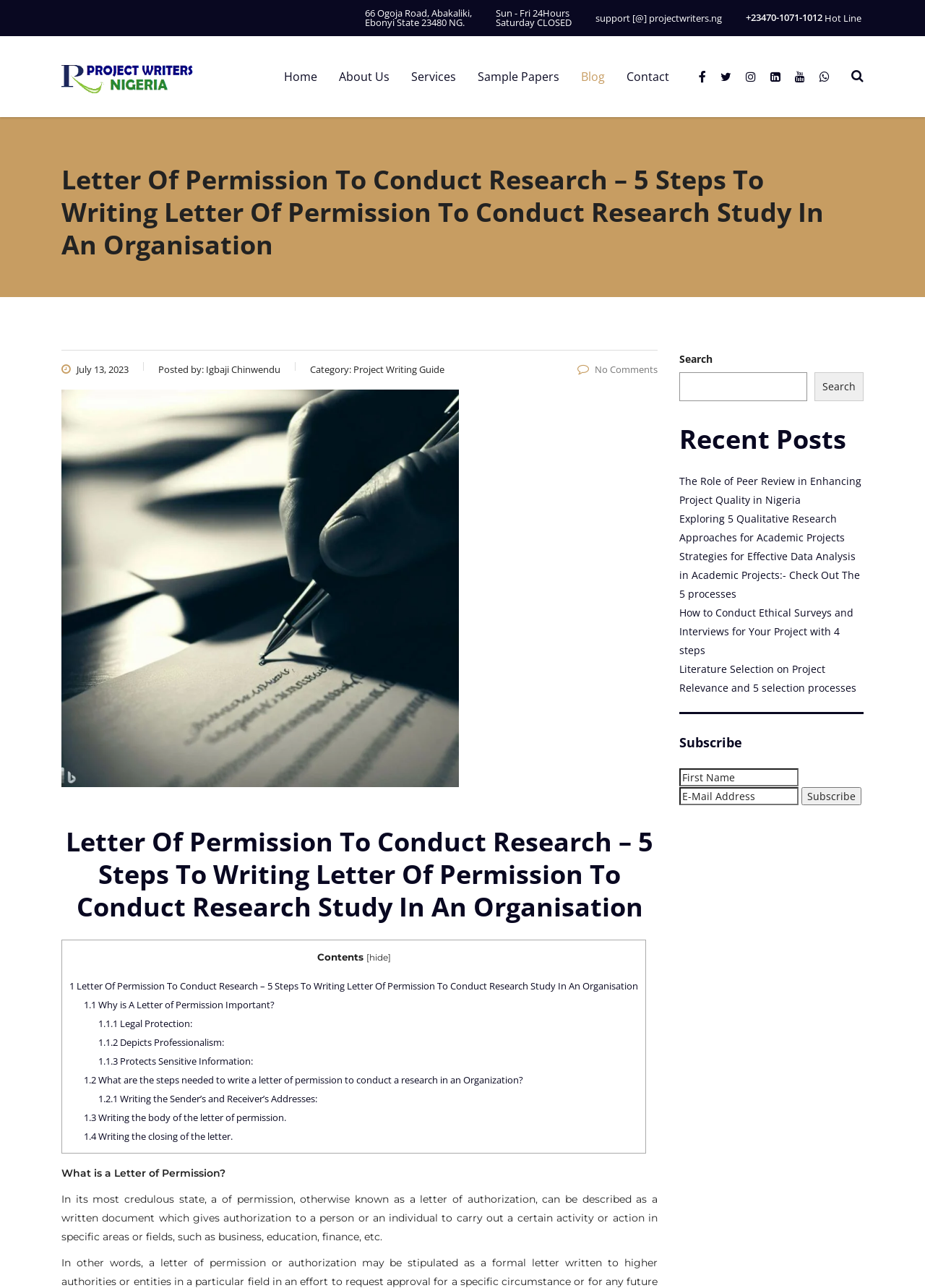Highlight the bounding box coordinates of the element that should be clicked to carry out the following instruction: "Subscribe to the newsletter". The coordinates must be given as four float numbers ranging from 0 to 1, i.e., [left, top, right, bottom].

[0.866, 0.611, 0.931, 0.625]